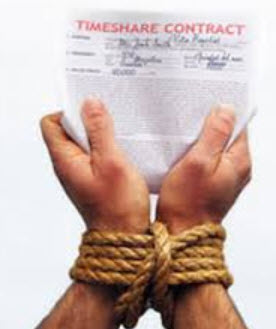What is the material used to bind the hands?
Please use the image to provide a one-word or short phrase answer.

Rope